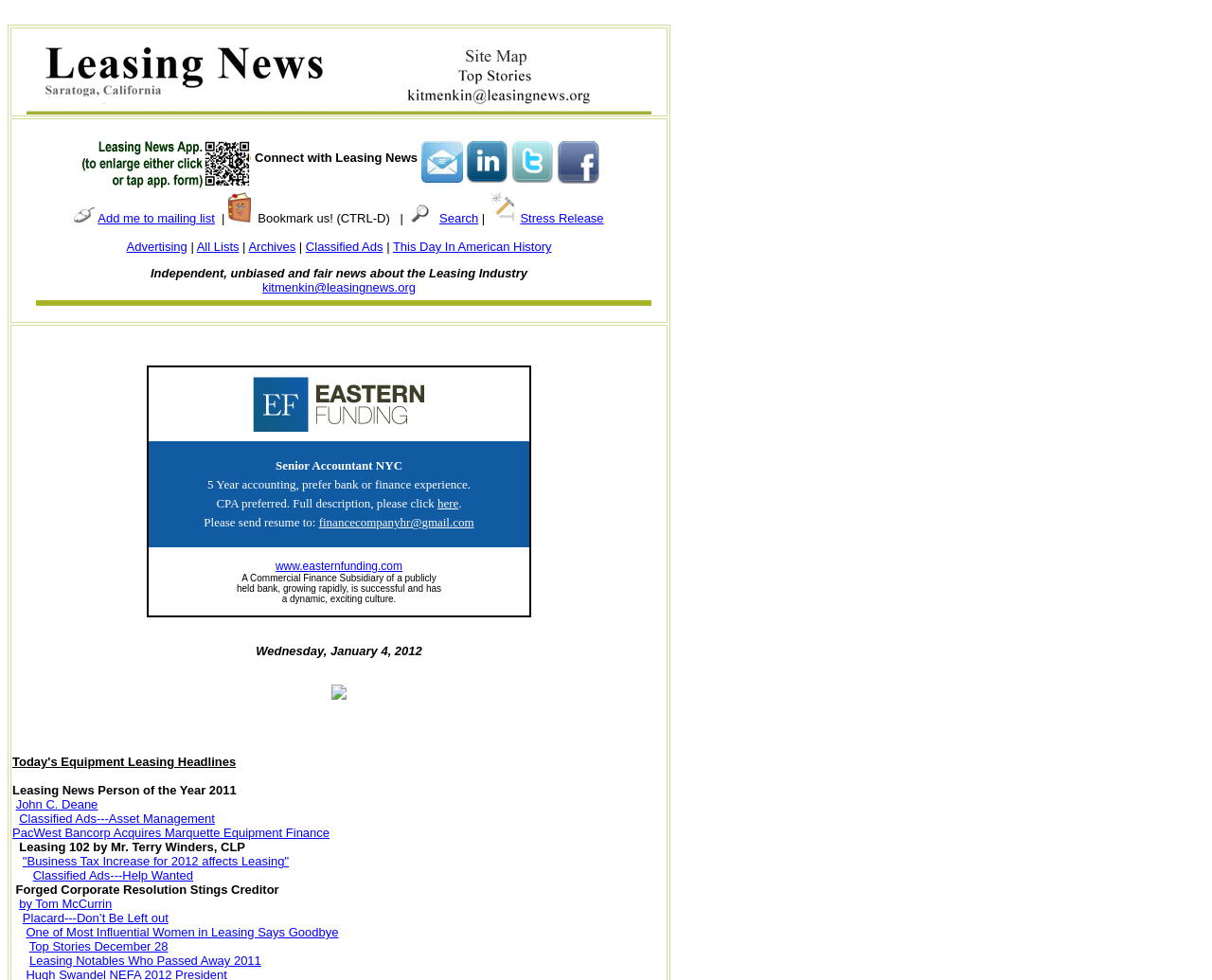Using the information from the screenshot, answer the following question thoroughly:
What is the company mentioned in the first job posting?

I found the answer by looking at the first job posting and found the company name 'Eastern Funding' mentioned in the description.